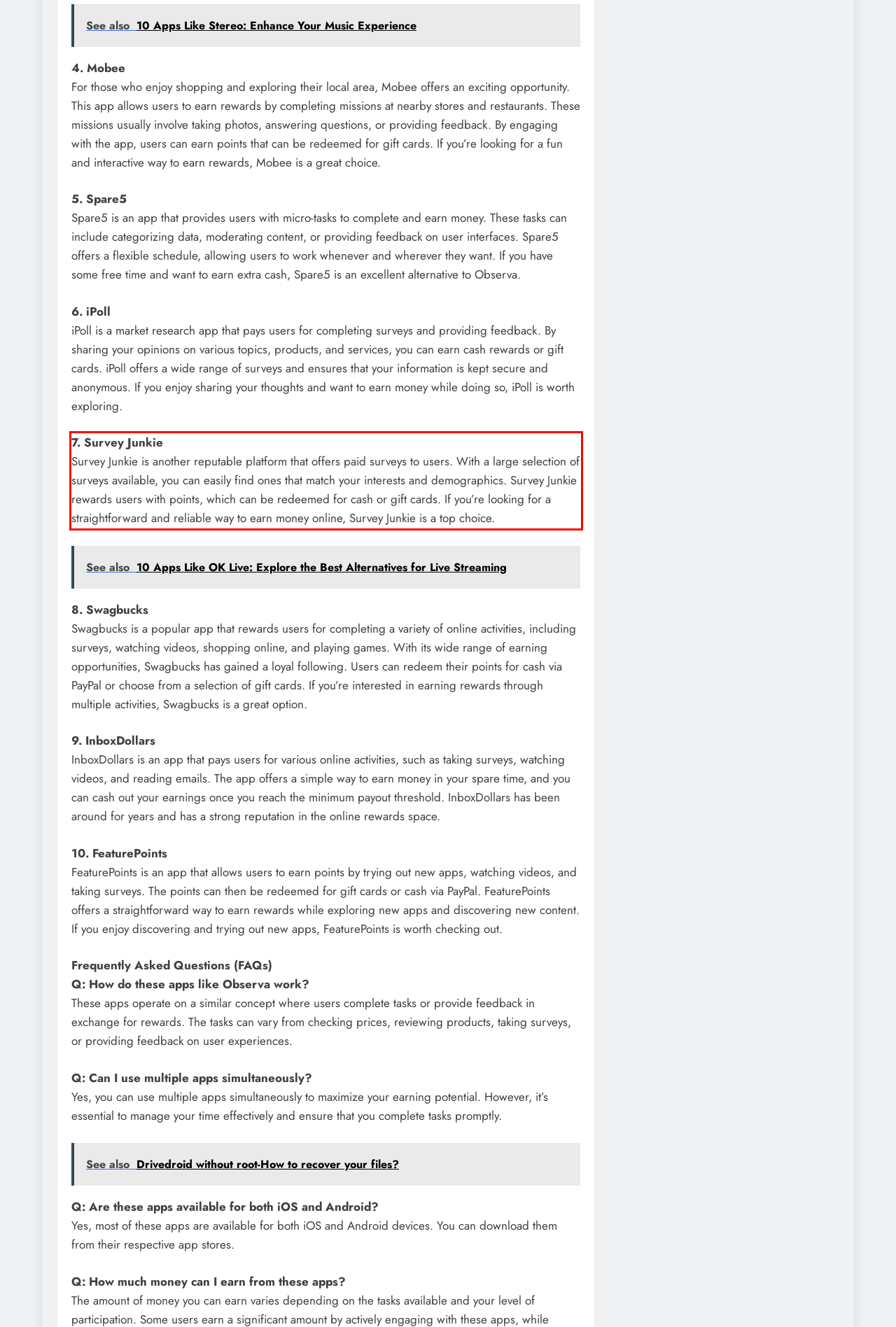Please examine the screenshot of the webpage and read the text present within the red rectangle bounding box.

7. Survey Junkie Survey Junkie is another reputable platform that offers paid surveys to users. With a large selection of surveys available, you can easily find ones that match your interests and demographics. Survey Junkie rewards users with points, which can be redeemed for cash or gift cards. If you’re looking for a straightforward and reliable way to earn money online, Survey Junkie is a top choice.